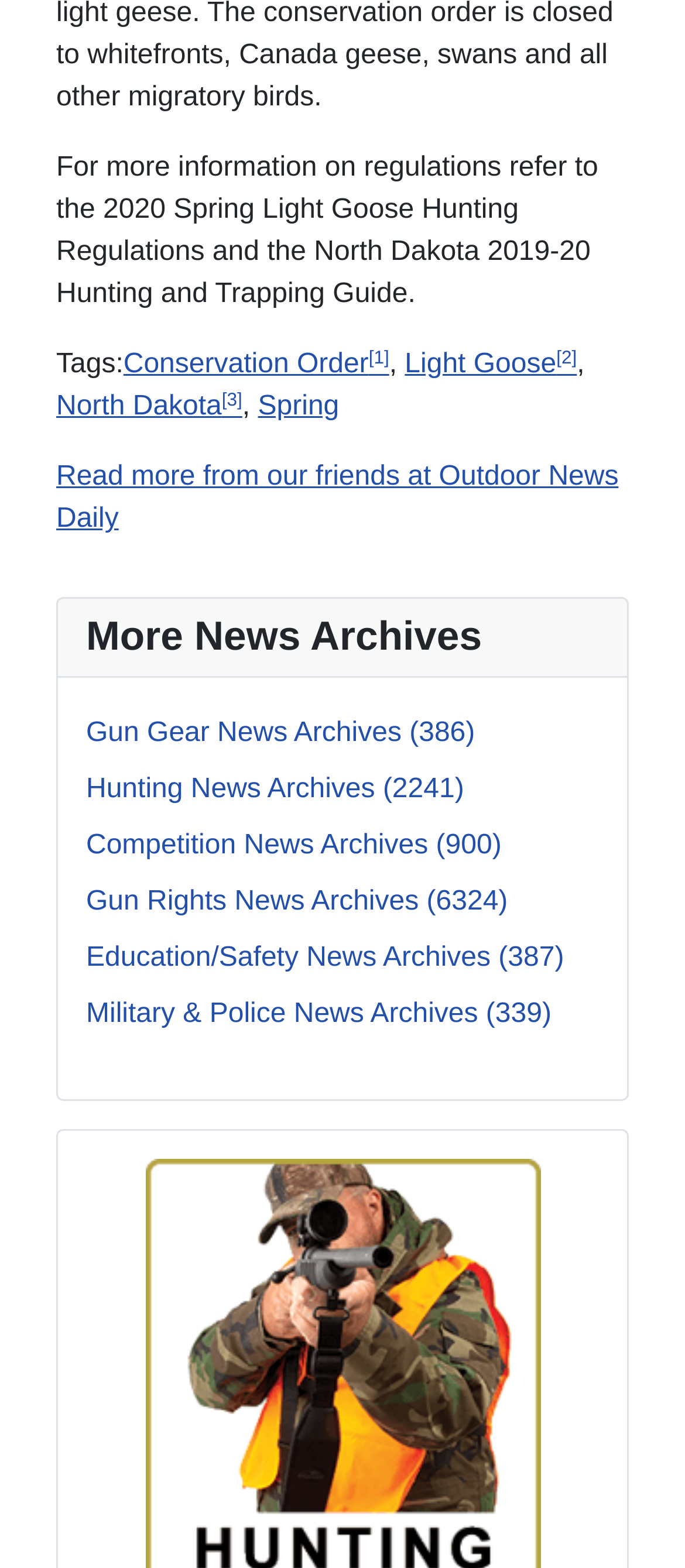Find the bounding box coordinates of the clickable region needed to perform the following instruction: "Read more from our friends at Outdoor News Daily". The coordinates should be provided as four float numbers between 0 and 1, i.e., [left, top, right, bottom].

[0.082, 0.295, 0.903, 0.341]